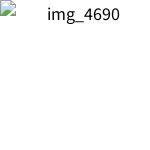Describe the image with as much detail as possible.

The image likely depicts a refreshing beverage, aligning with the theme of alternative drinks discussed in the accompanying text. The focus is on kvass, a popular nonalcoholic drink from Russia, Ukraine, and the Baltics that is now gaining traction in other regions. Known for its light fizz and wheat base, kvass offers a variety of flavors, including beet, blueberry, and peach. This image embodies the growing interest in unique, flavorful beverages, much like kombucha and shrub, both celebrated for their distinct tastes and health benefits. Overall, it reflects a modern embrace of diverse drink options suitable for all ages.